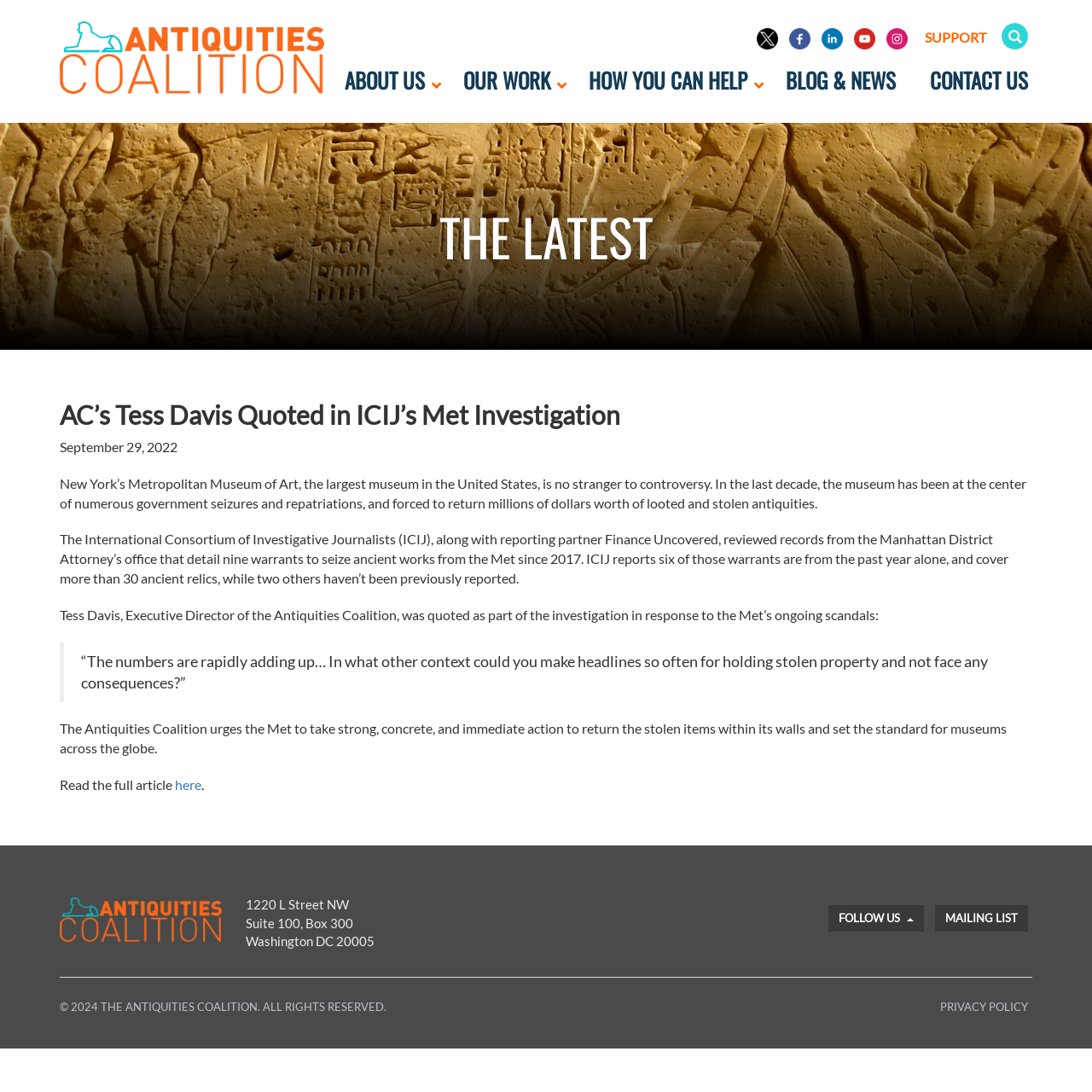What is the purpose of the Antiquities Coalition?
Give a single word or phrase as your answer by examining the image.

to return stolen items